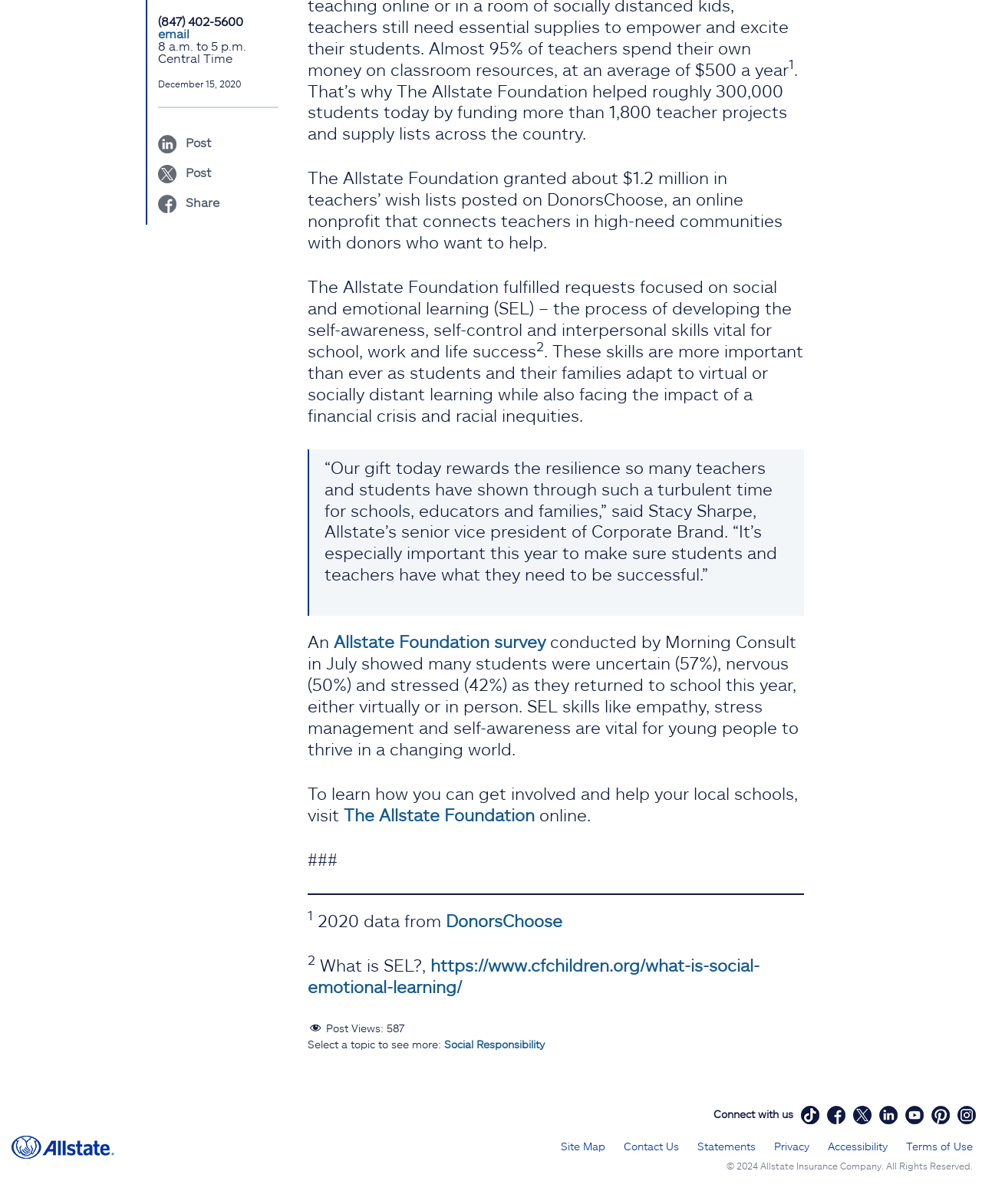Please identify the bounding box coordinates of the element on the webpage that should be clicked to follow this instruction: "Email". The bounding box coordinates should be given as four float numbers between 0 and 1, formatted as [left, top, right, bottom].

[0.161, 0.022, 0.193, 0.034]